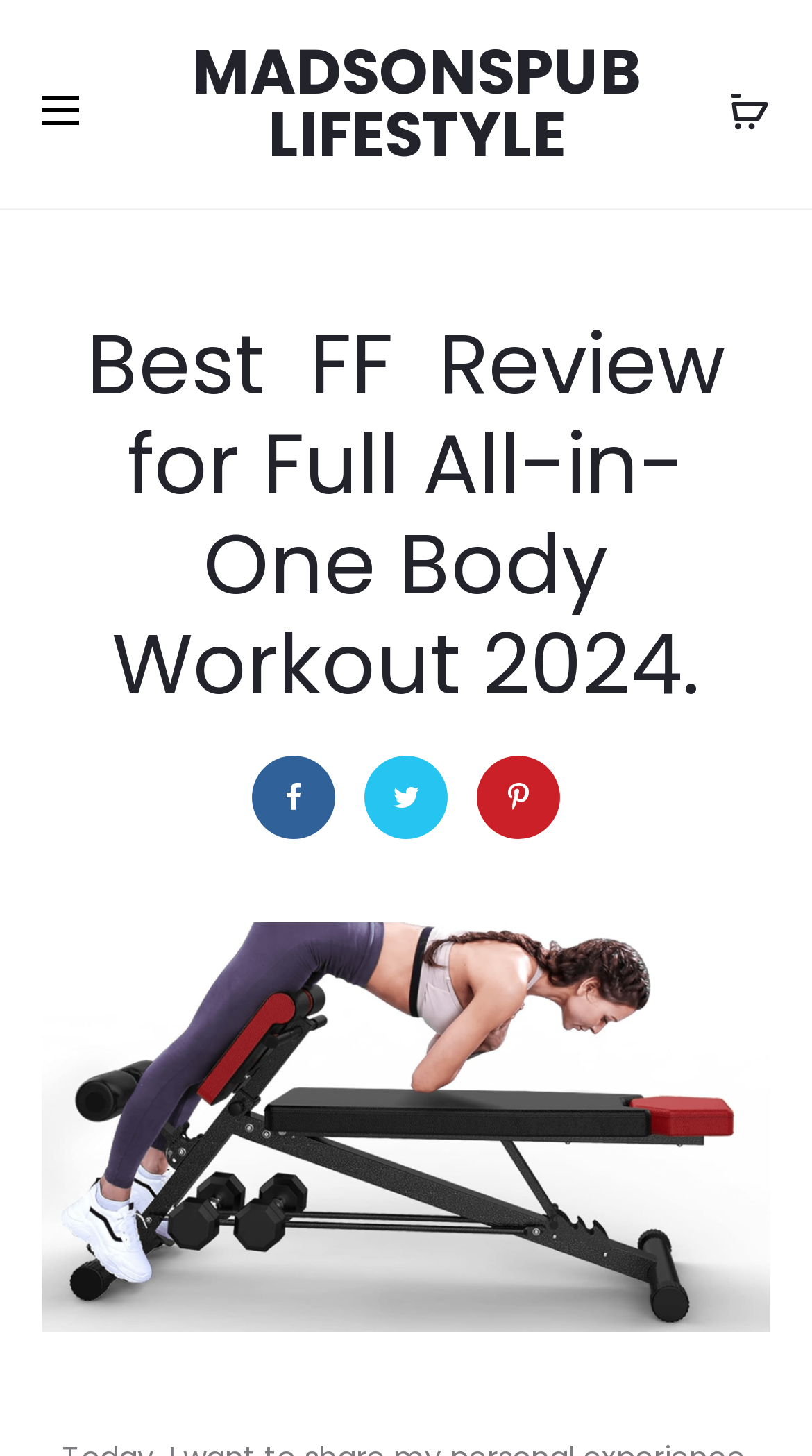Can you extract the primary headline text from the webpage?

Best  FF  Review for Full All-in-One Body Workout 2024.